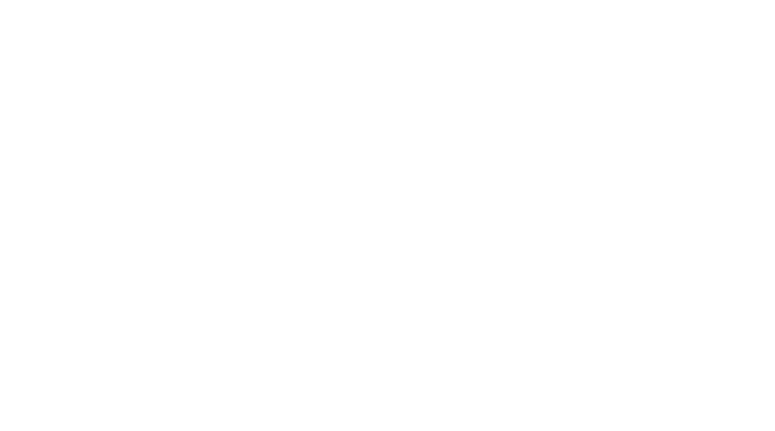What type of content is this graphic related to?
Use the image to answer the question with a single word or phrase.

Travel pictures